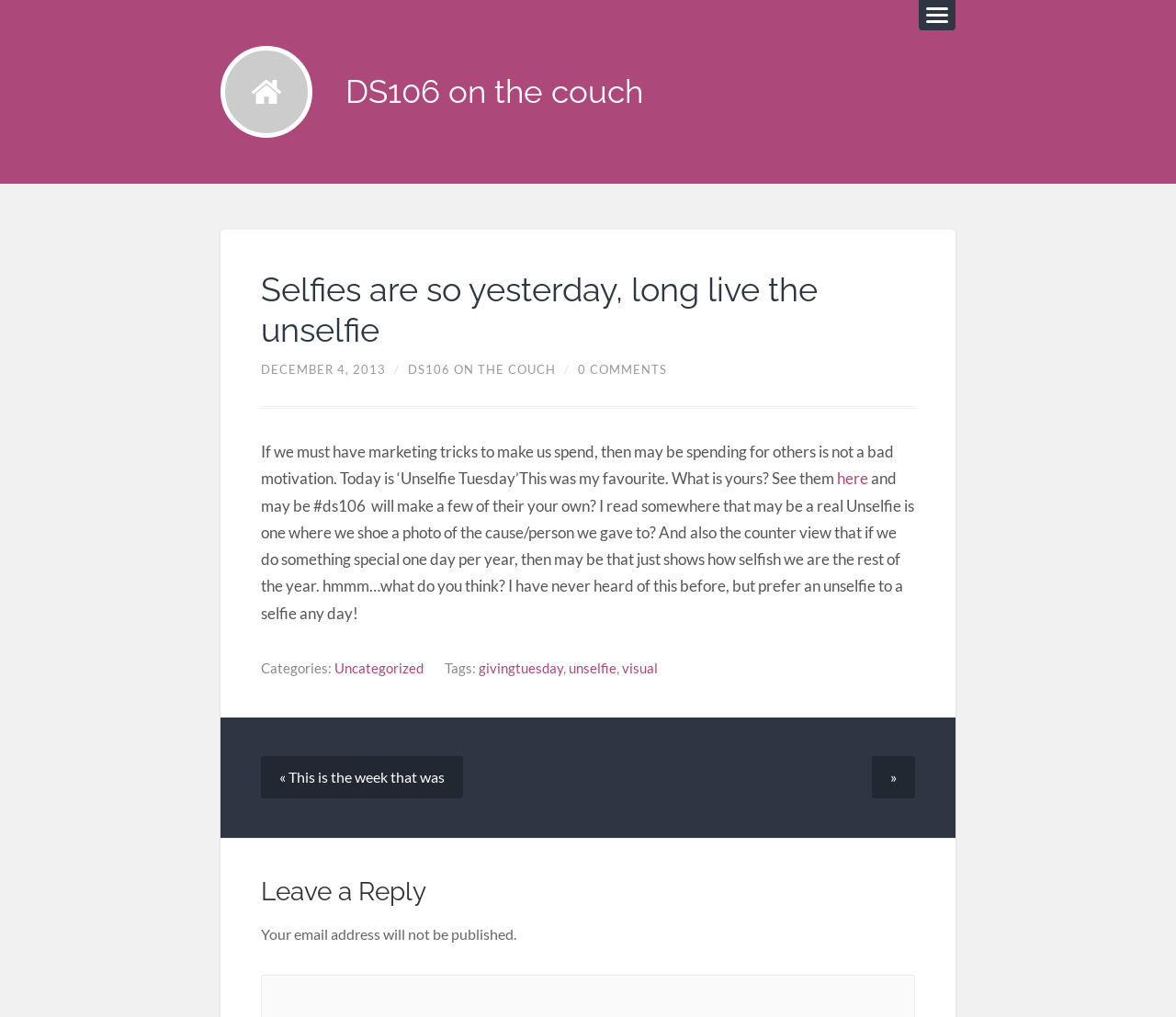Could you determine the bounding box coordinates of the clickable element to complete the instruction: "view the previous post"? Provide the coordinates as four float numbers between 0 and 1, i.e., [left, top, right, bottom].

[0.741, 0.743, 0.778, 0.785]